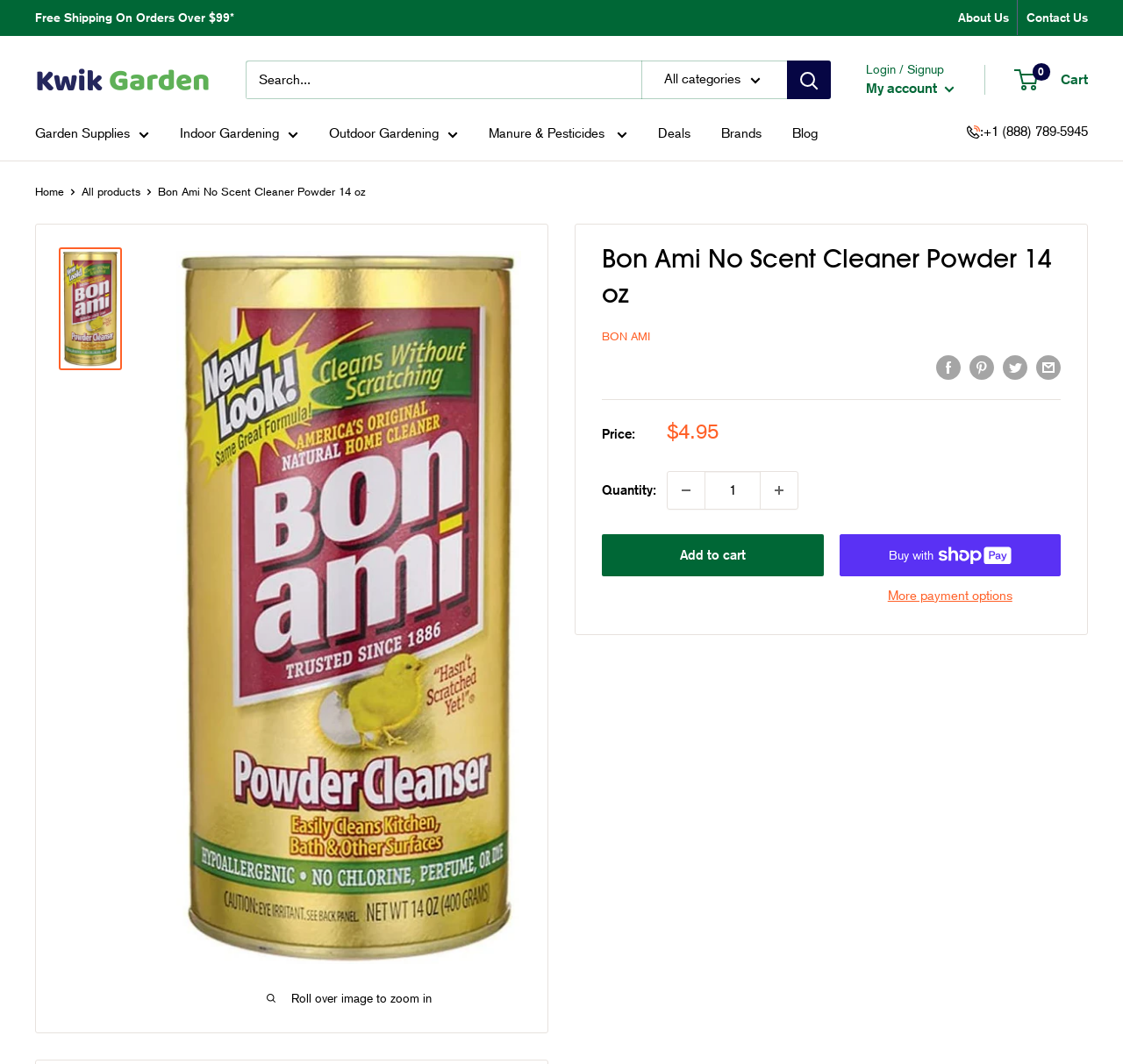Given the element description: "Investment", predict the bounding box coordinates of the UI element it refers to, using four float numbers between 0 and 1, i.e., [left, top, right, bottom].

None